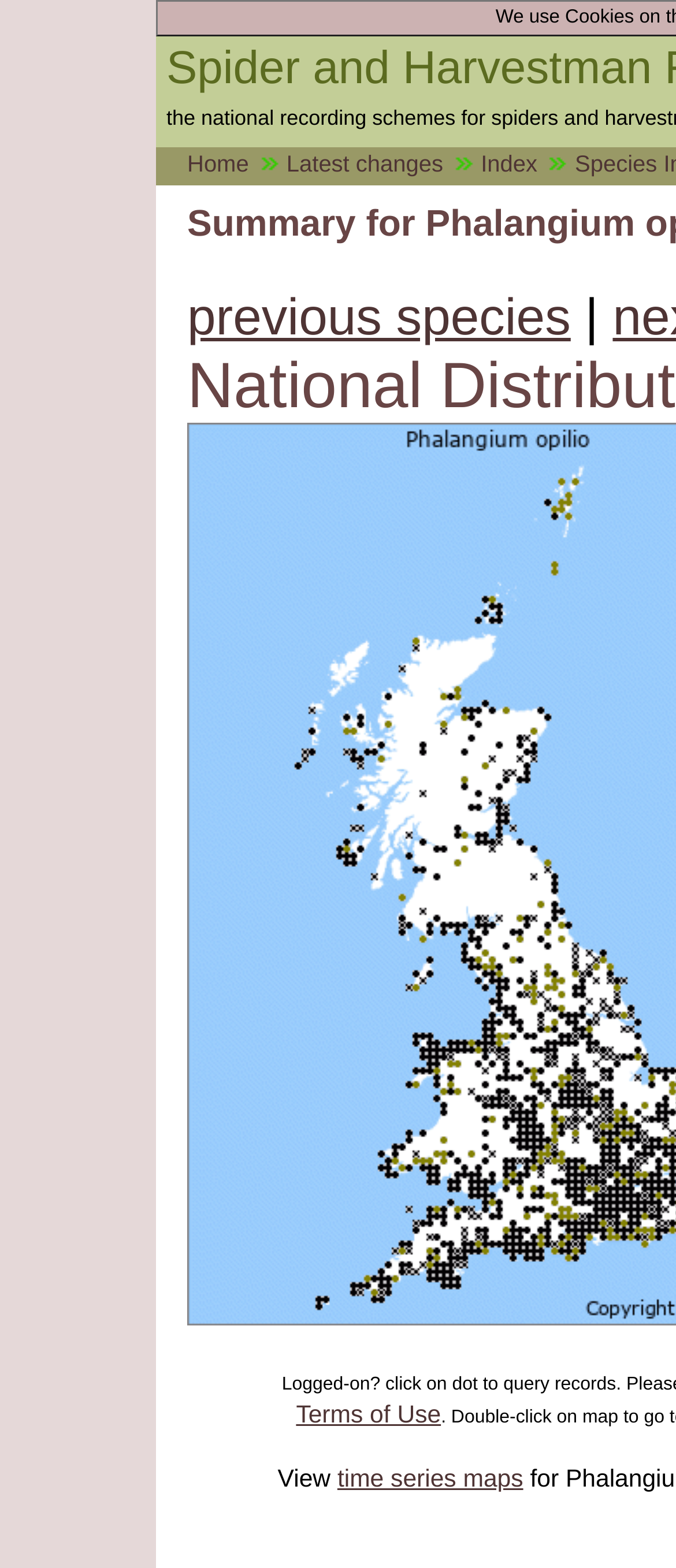Find the coordinates for the bounding box of the element with this description: "Home".

[0.277, 0.097, 0.414, 0.113]